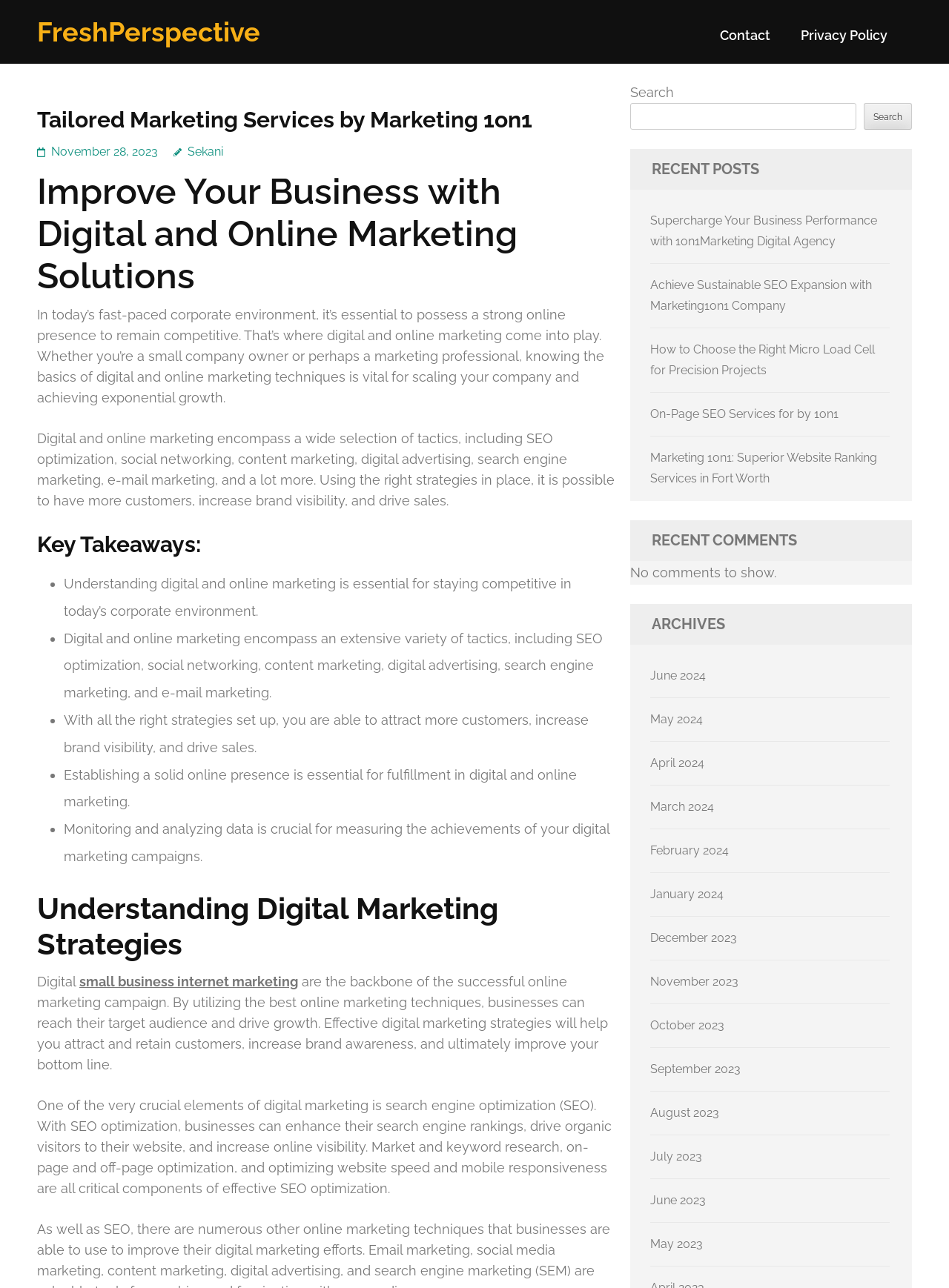What is the main topic of this webpage?
Please answer the question with as much detail and depth as you can.

Based on the content of the webpage, it appears to be discussing digital marketing strategies and techniques, including SEO optimization, social networking, content marketing, and more.